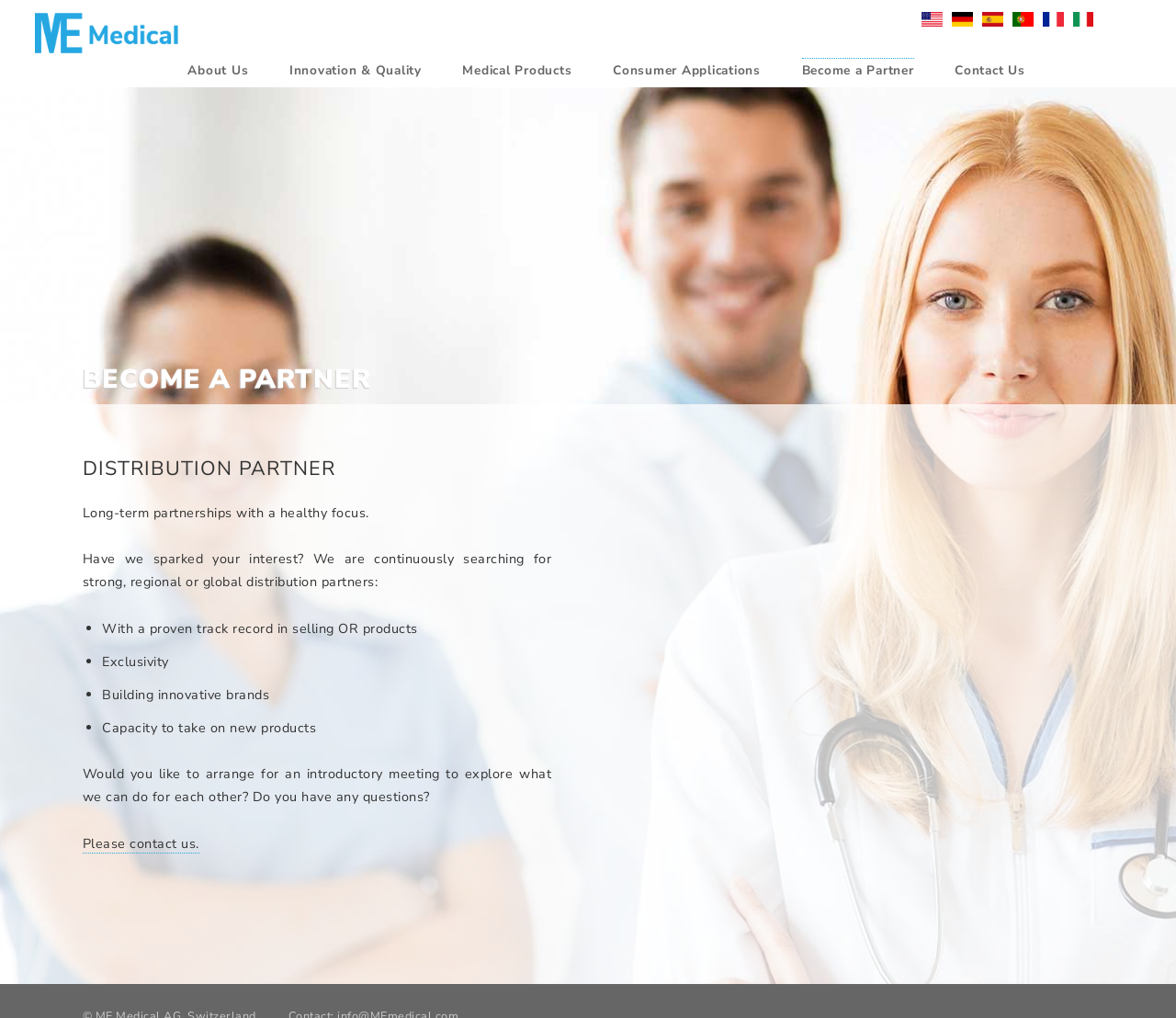Please find the main title text of this webpage.

BECOME A PARTNER